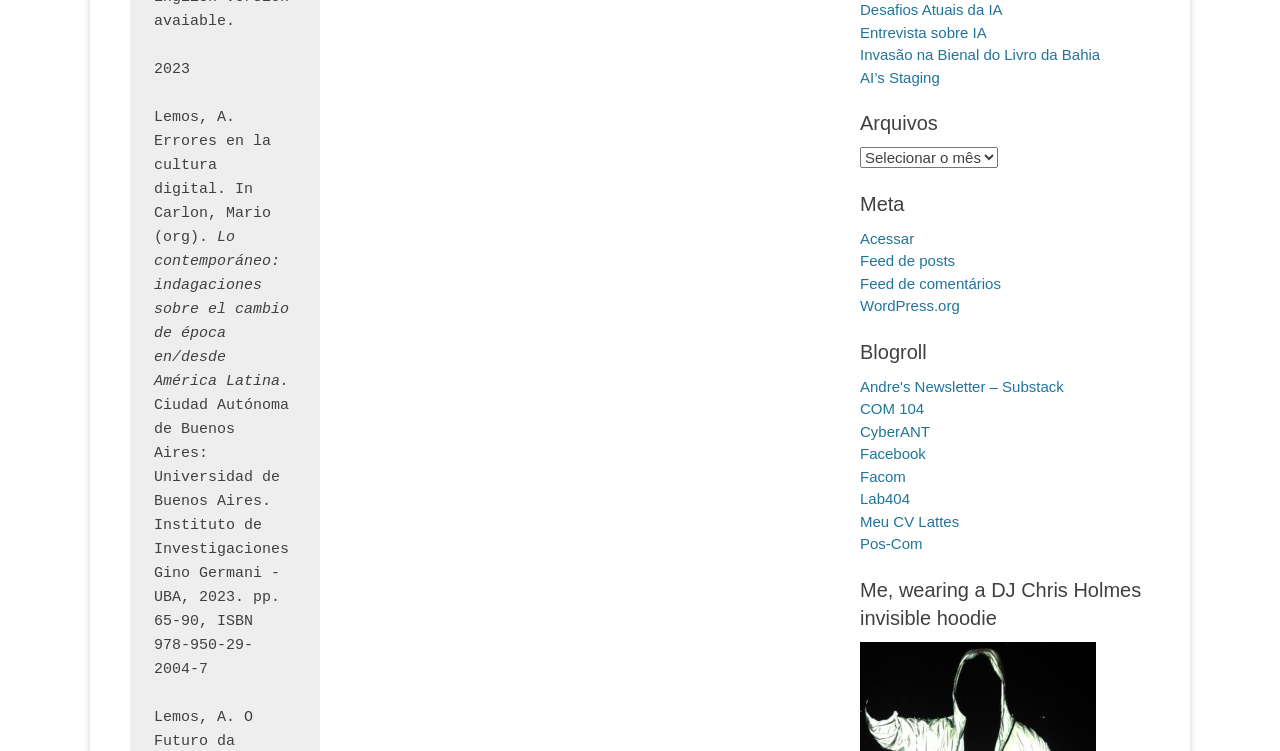Determine the bounding box for the UI element as described: "CyberANT". The coordinates should be represented as four float numbers between 0 and 1, formatted as [left, top, right, bottom].

[0.672, 0.563, 0.727, 0.585]